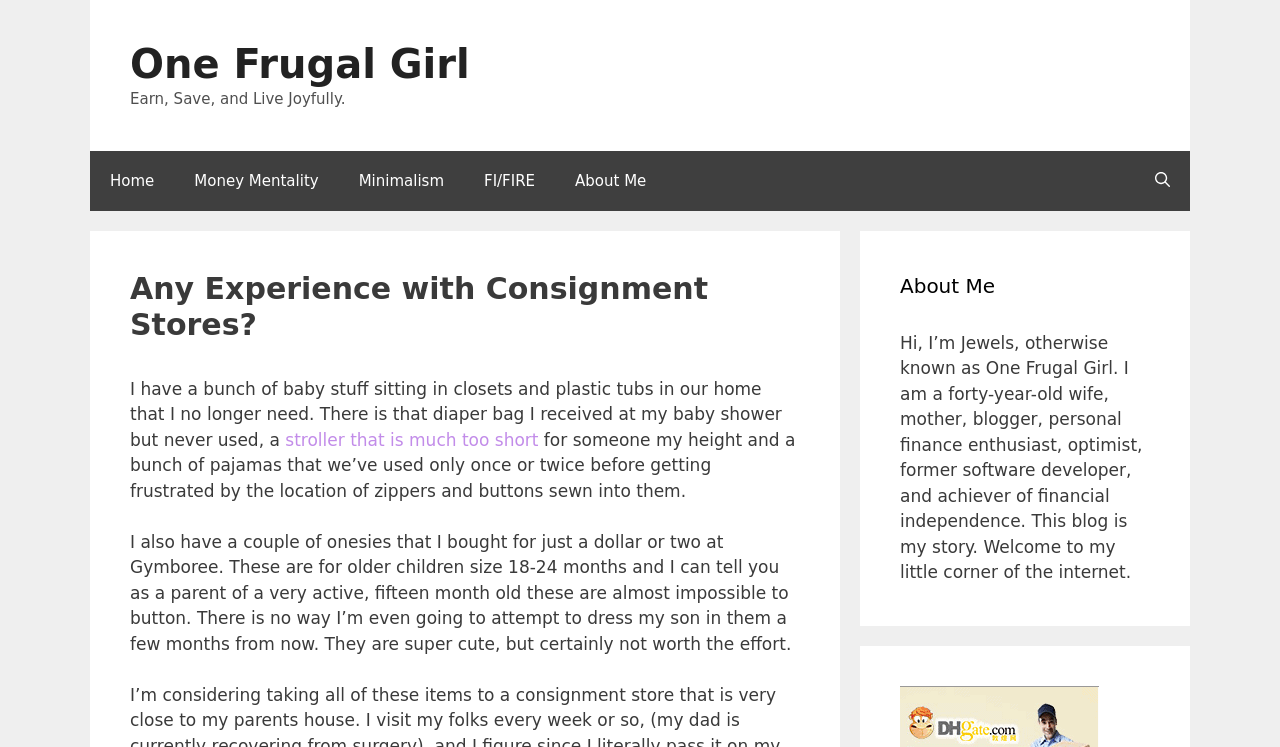Please identify the bounding box coordinates of the clickable area that will fulfill the following instruction: "Click on the 'Home' link". The coordinates should be in the format of four float numbers between 0 and 1, i.e., [left, top, right, bottom].

[0.07, 0.201, 0.136, 0.282]